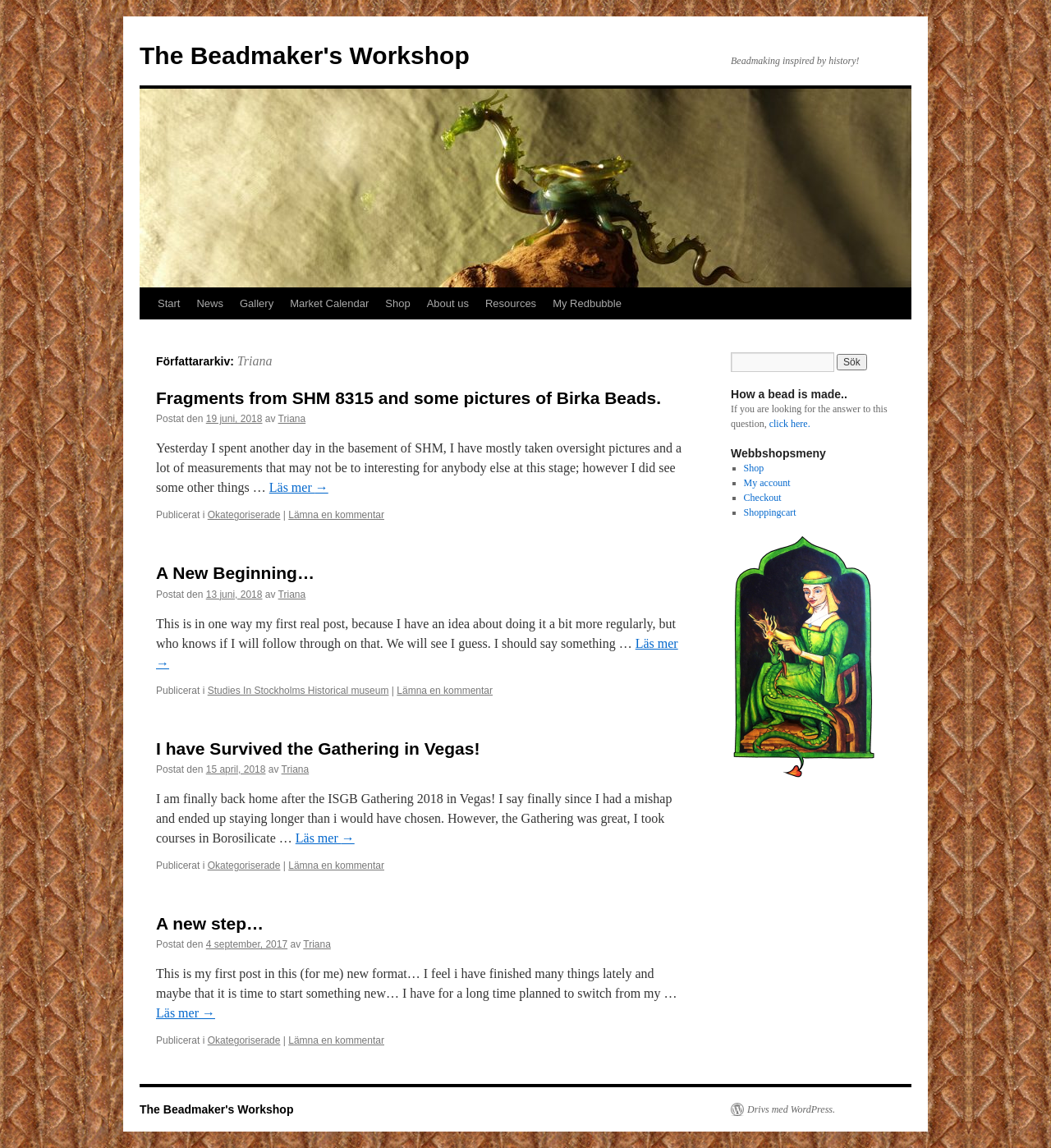Locate the bounding box coordinates of the element to click to perform the following action: 'View the 'Gallery''. The coordinates should be given as four float values between 0 and 1, in the form of [left, top, right, bottom].

[0.22, 0.251, 0.268, 0.278]